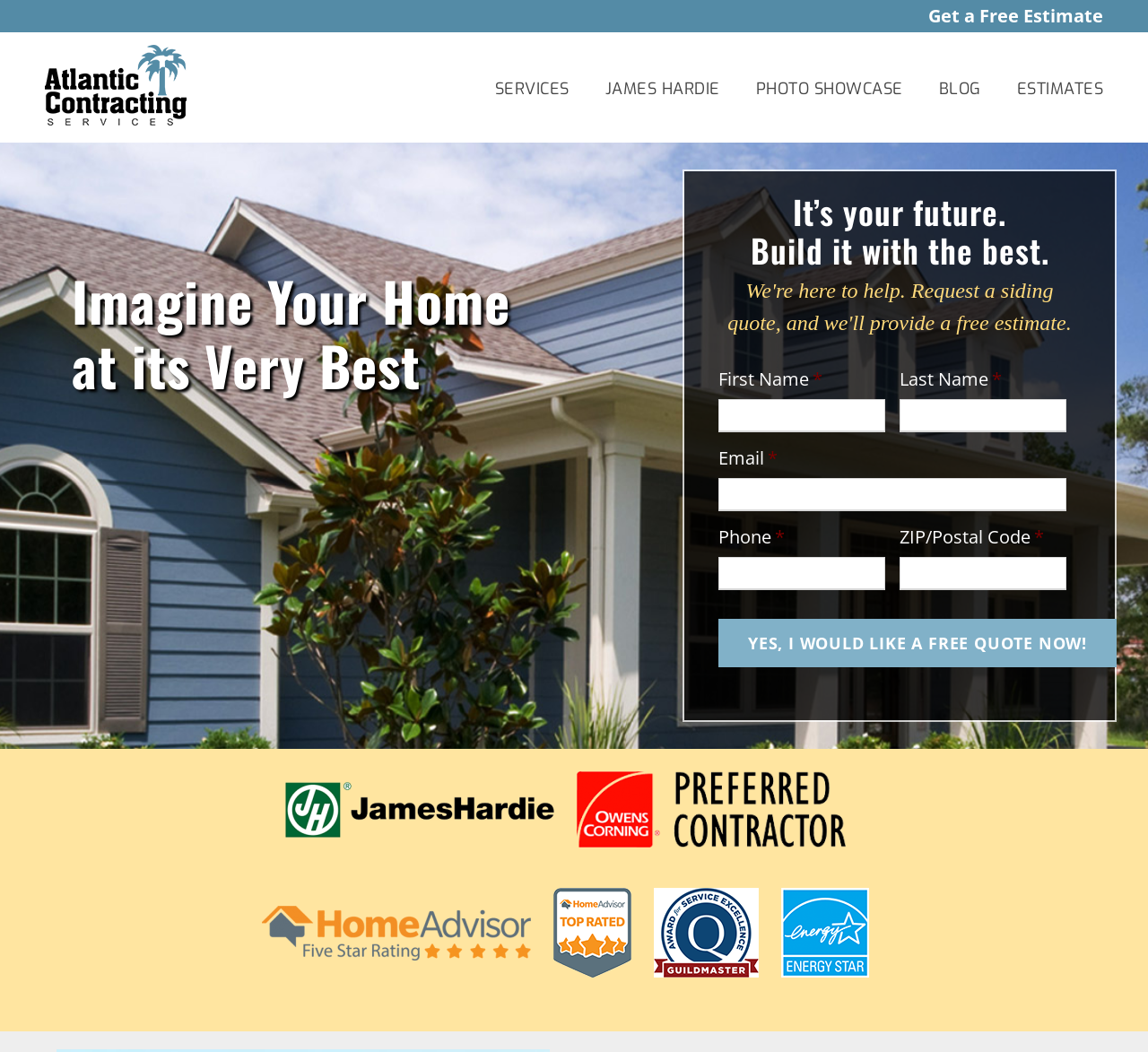Extract the bounding box coordinates for the UI element described as: "James Hardie".

[0.527, 0.072, 0.627, 0.115]